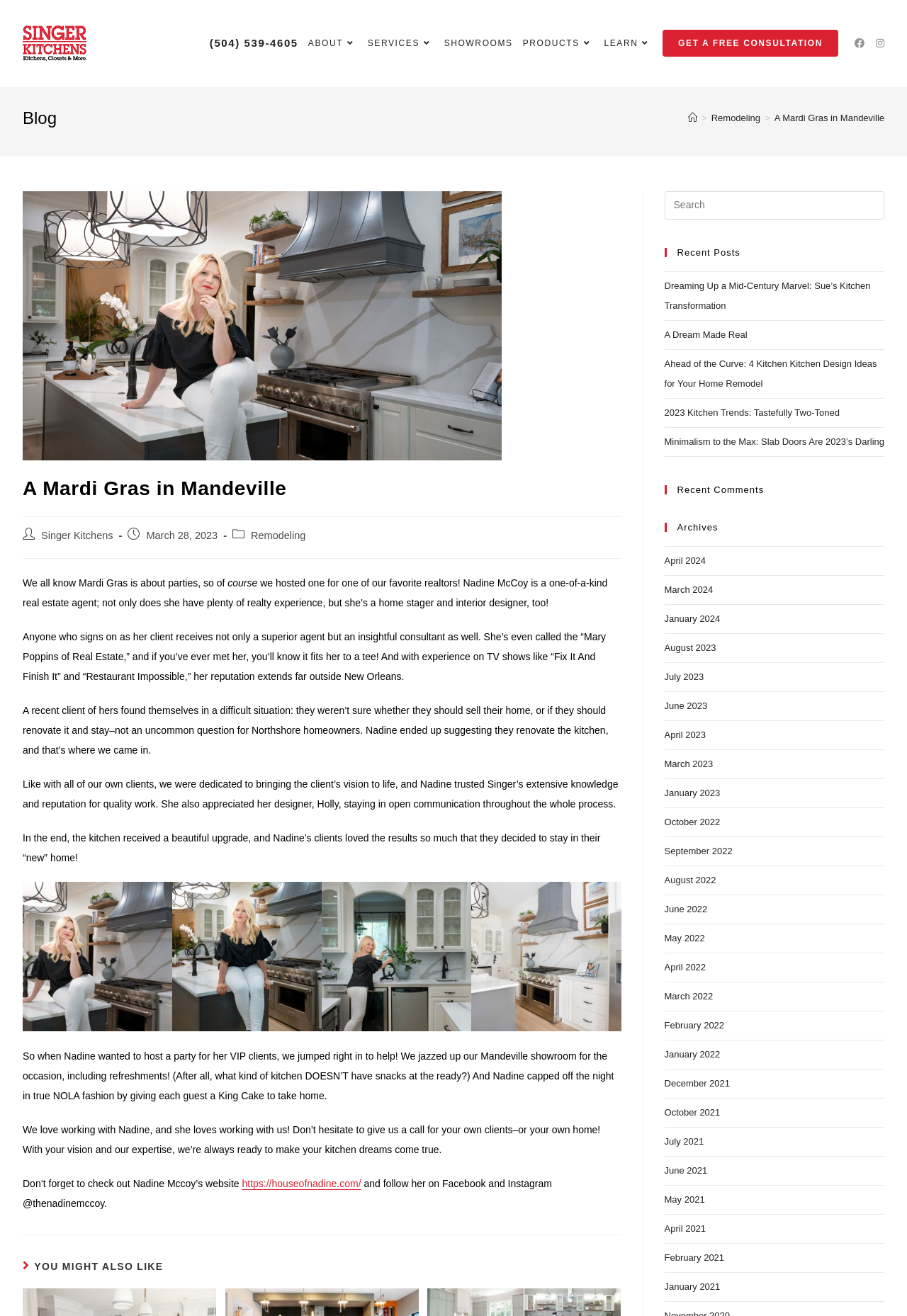Provide your answer to the question using just one word or phrase: What is the name of the TV show mentioned in the article?

Fix It And Finish It